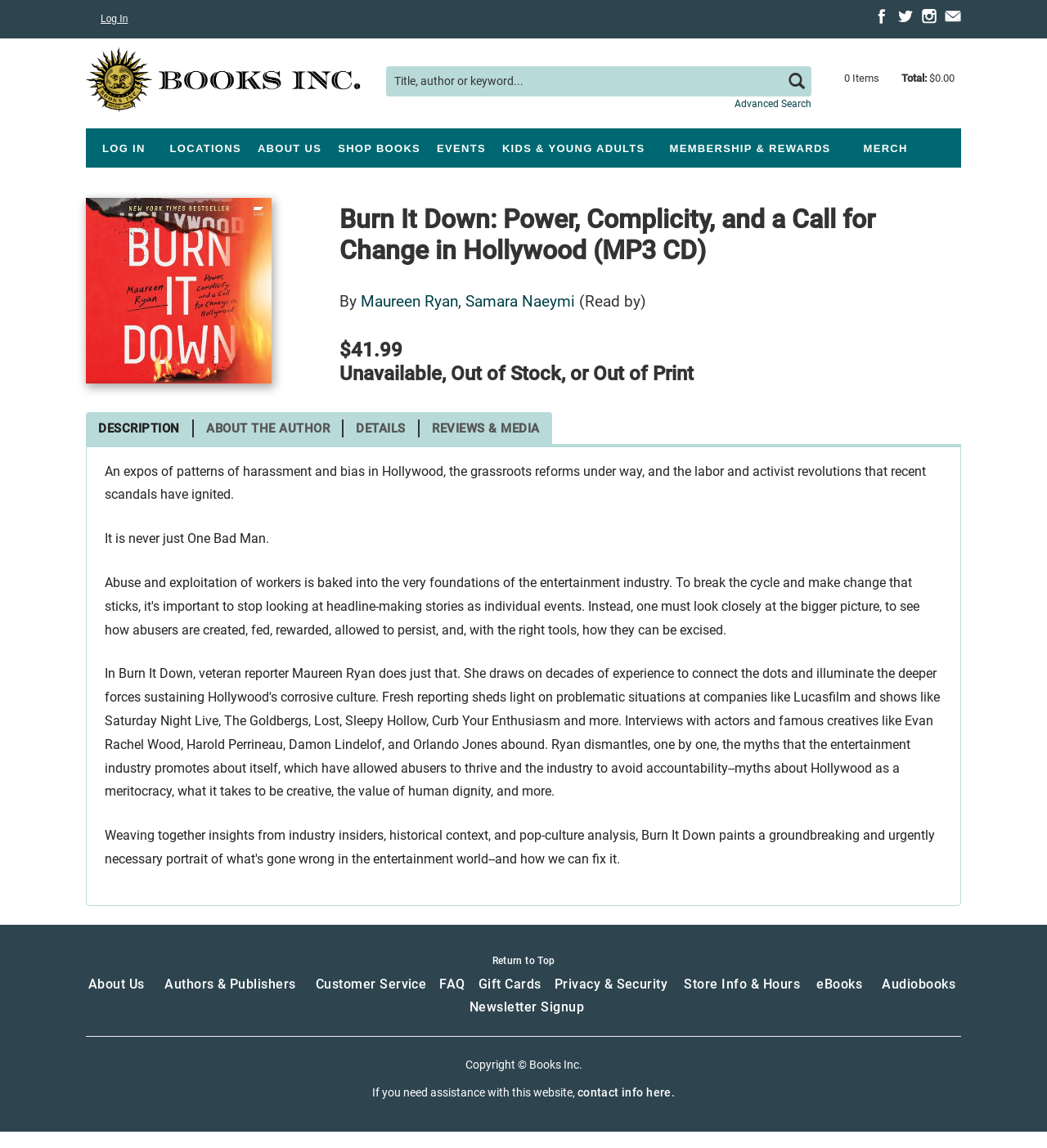Find the bounding box coordinates of the area that needs to be clicked in order to achieve the following instruction: "Search the Web". The coordinates should be specified as four float numbers between 0 and 1, i.e., [left, top, right, bottom].

None